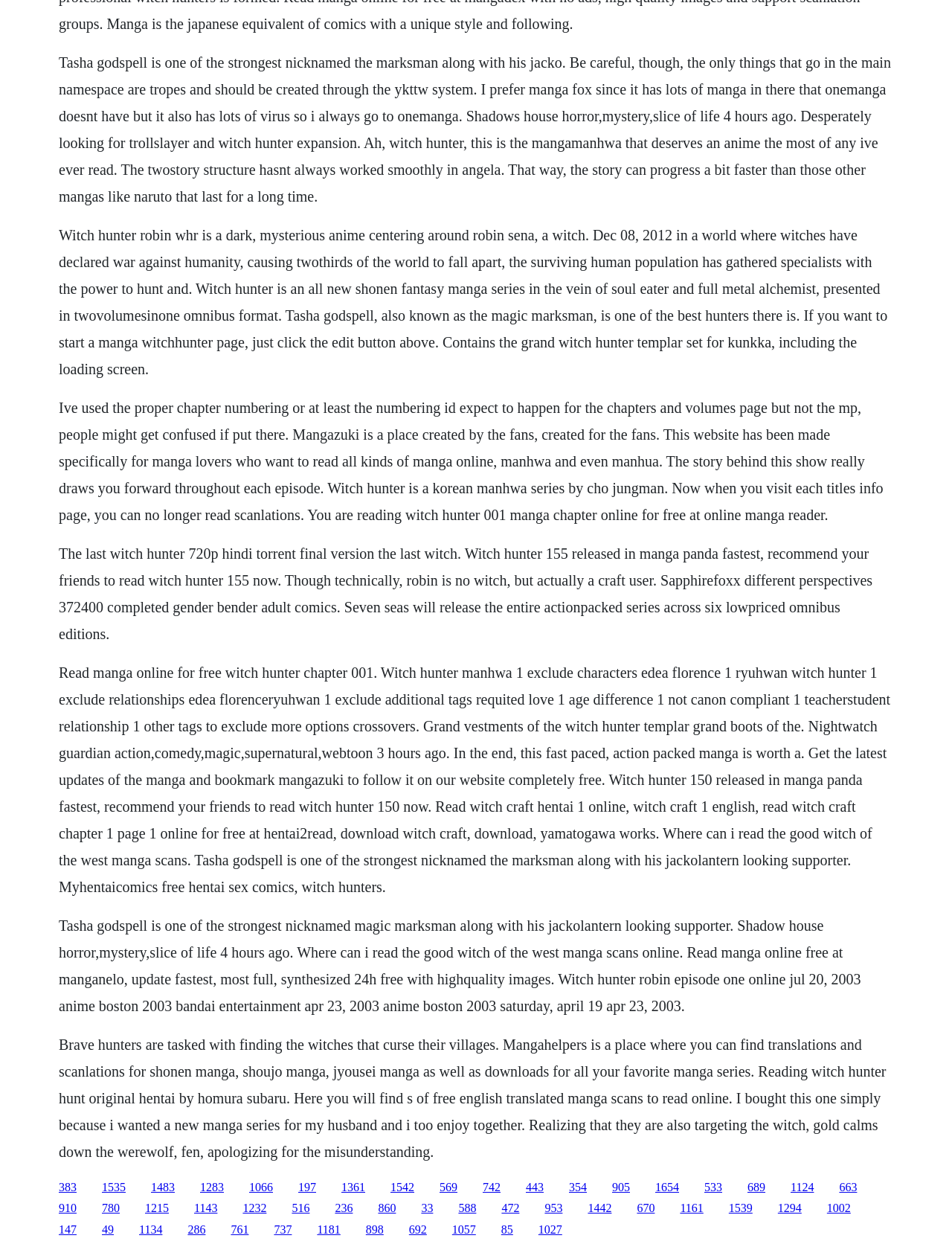What is the genre of the manga series?
Answer the question with a detailed explanation, including all necessary information.

According to the text content, Witch Hunter is described as a 'shonen fantasy manga series', which indicates its genre.